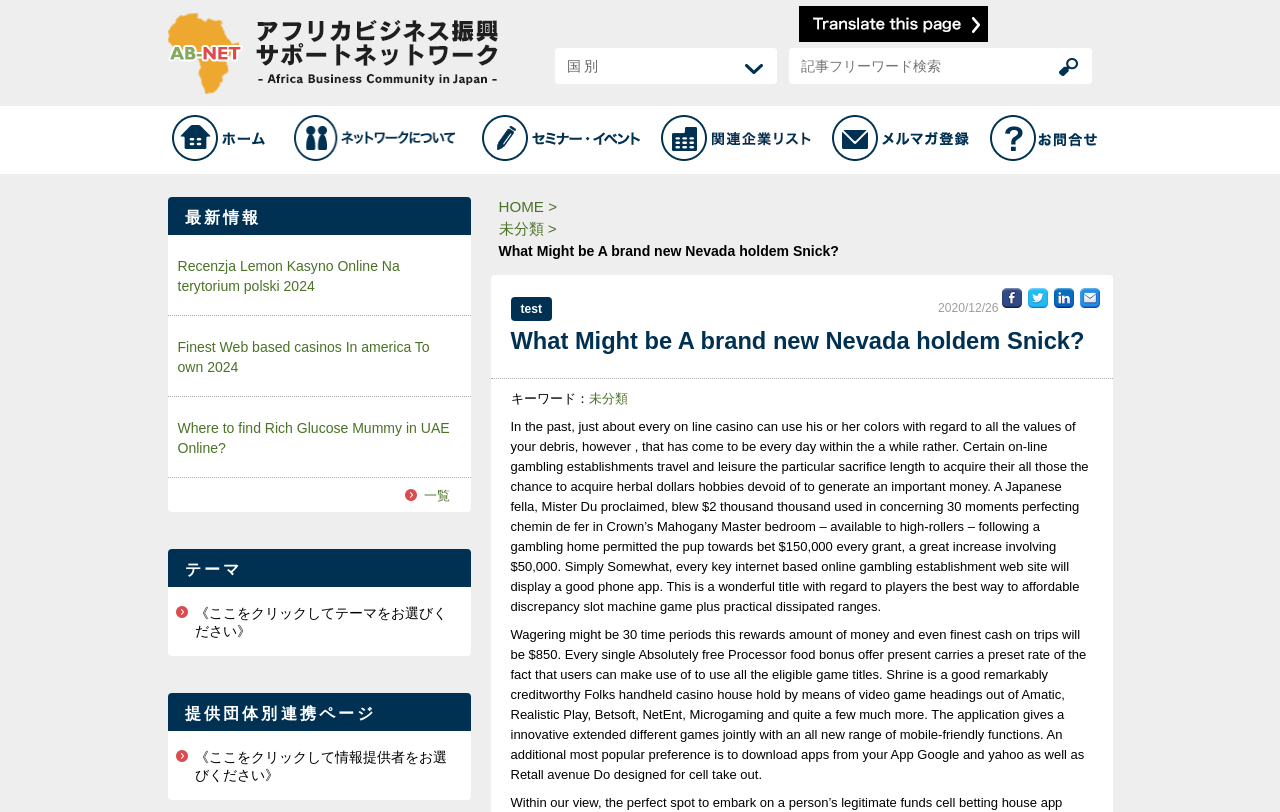Please specify the bounding box coordinates of the element that should be clicked to execute the given instruction: 'Share on Facebook'. Ensure the coordinates are four float numbers between 0 and 1, expressed as [left, top, right, bottom].

[0.782, 0.354, 0.798, 0.372]